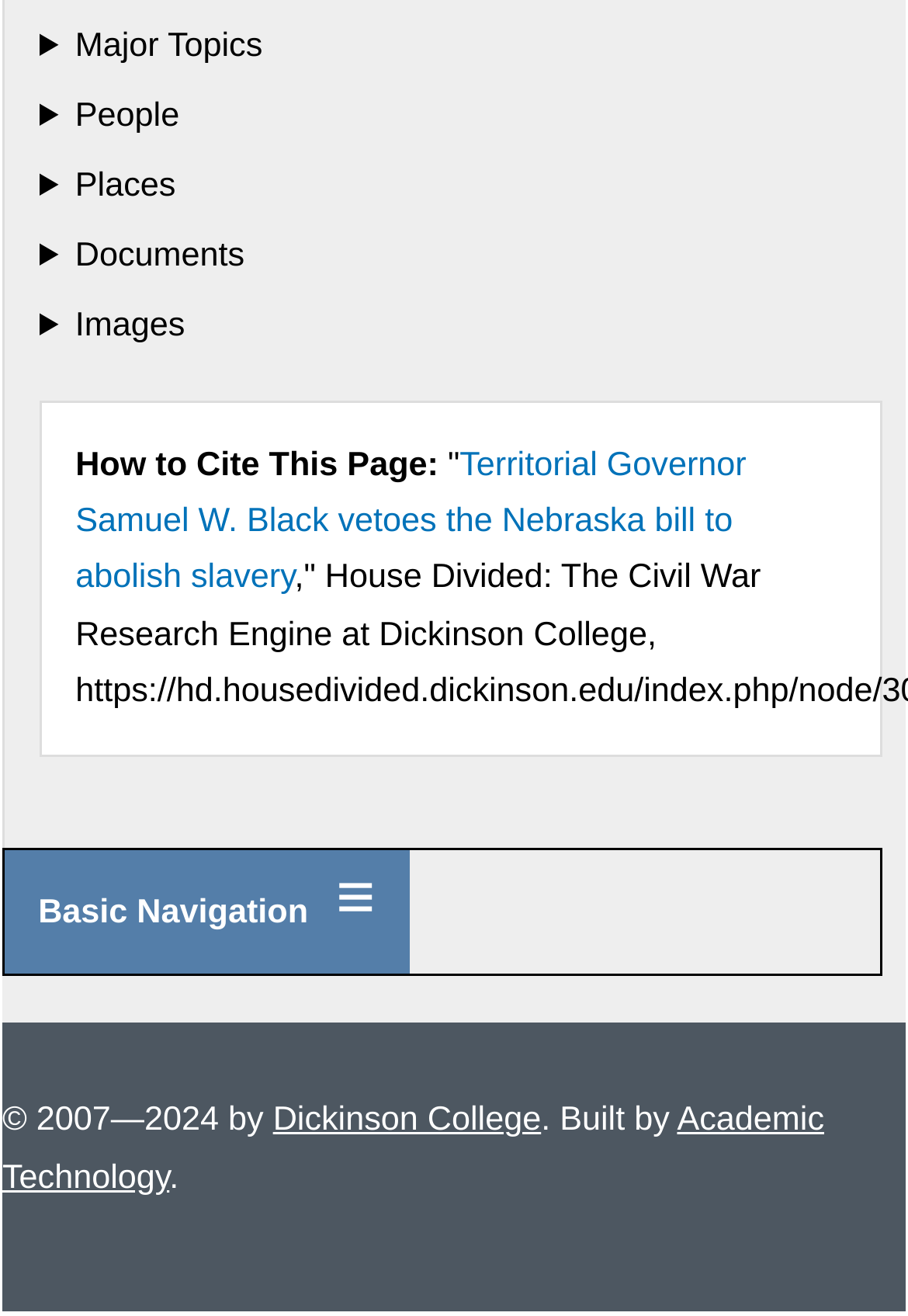Given the description "Basic Navigation", determine the bounding box of the corresponding UI element.

[0.005, 0.646, 0.45, 0.741]